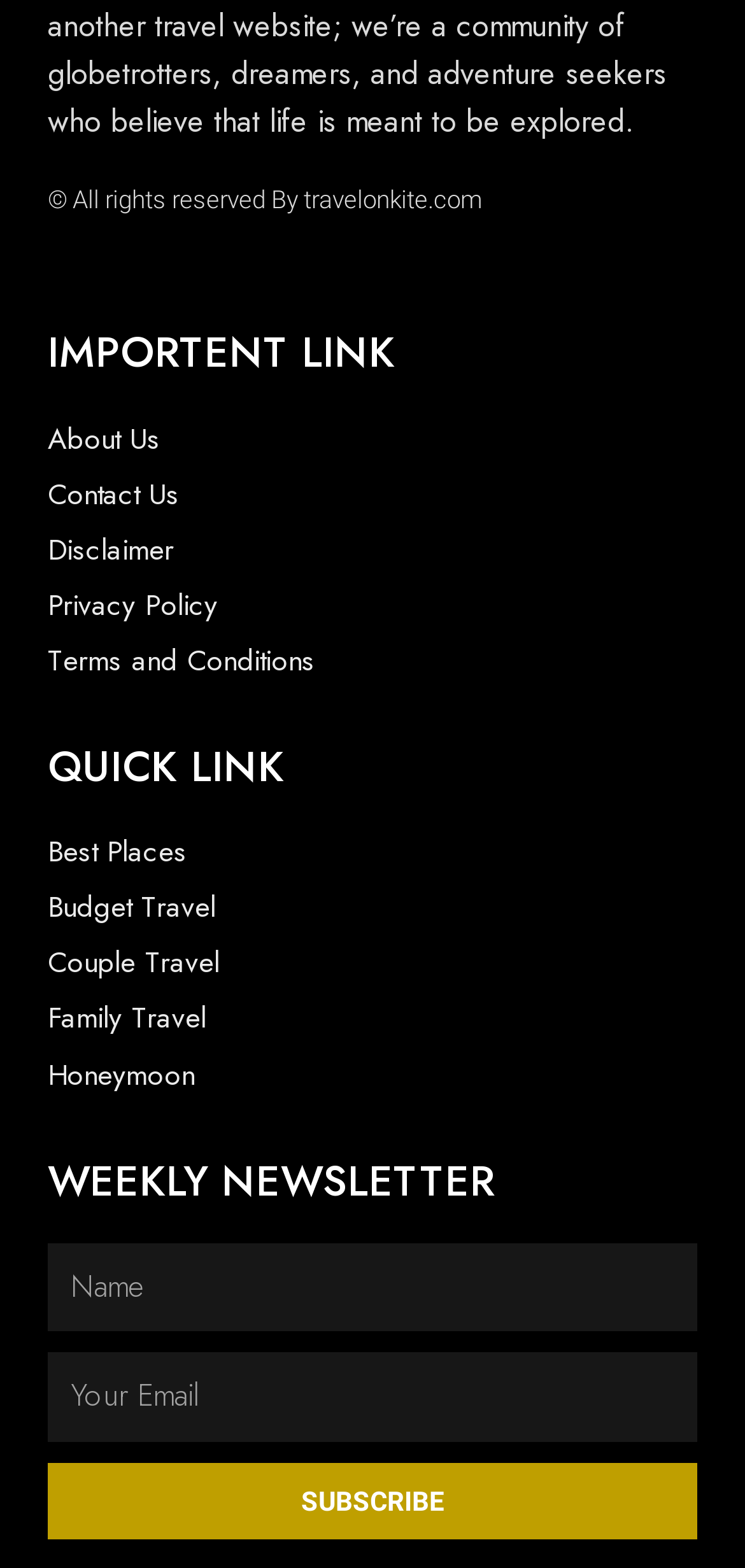Please determine the bounding box coordinates of the element's region to click for the following instruction: "Subscribe to the newsletter".

[0.064, 0.933, 0.936, 0.981]